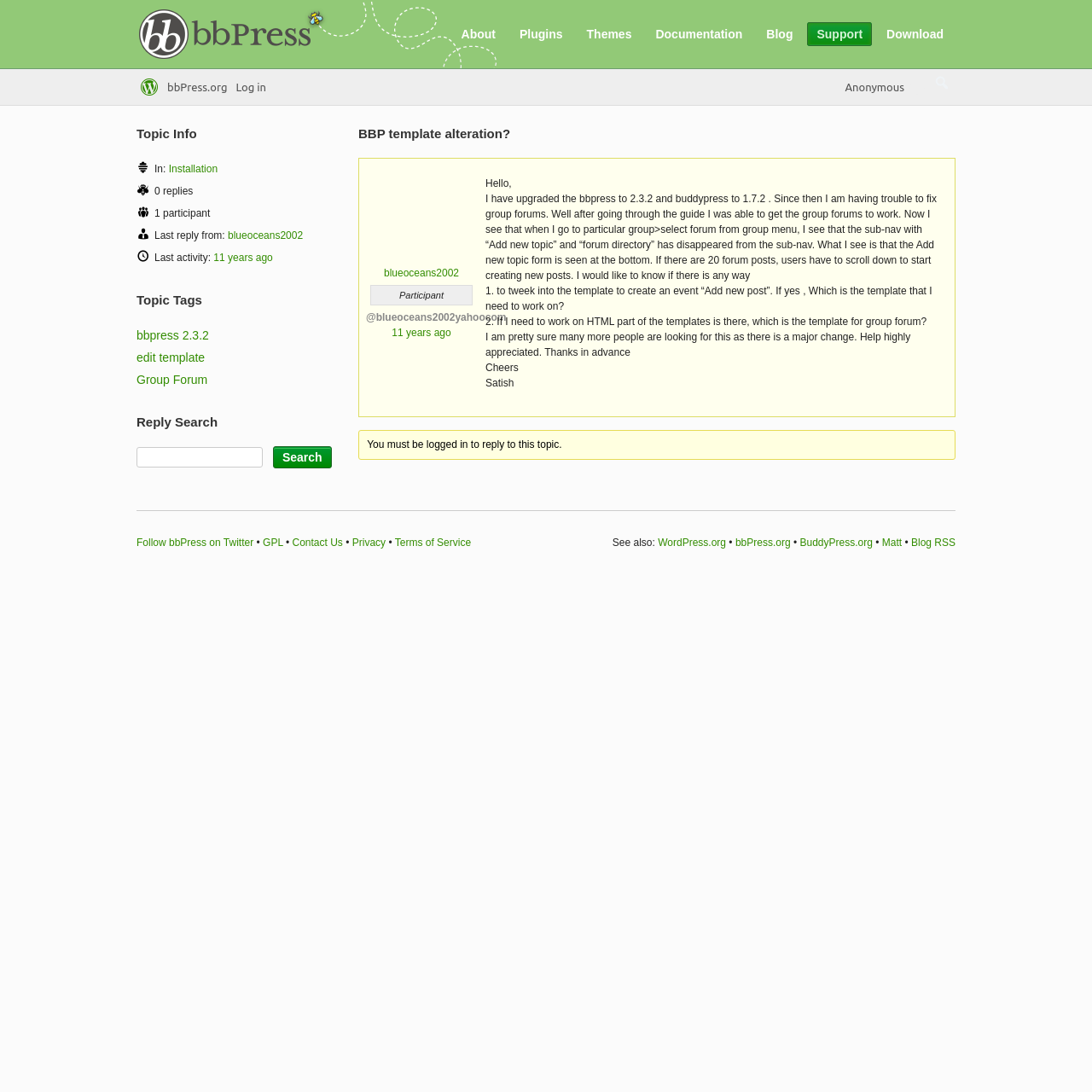Using the format (top-left x, top-left y, bottom-right x, bottom-right y), and given the element description, identify the bounding box coordinates within the screenshot: Contact Us

[0.268, 0.491, 0.314, 0.502]